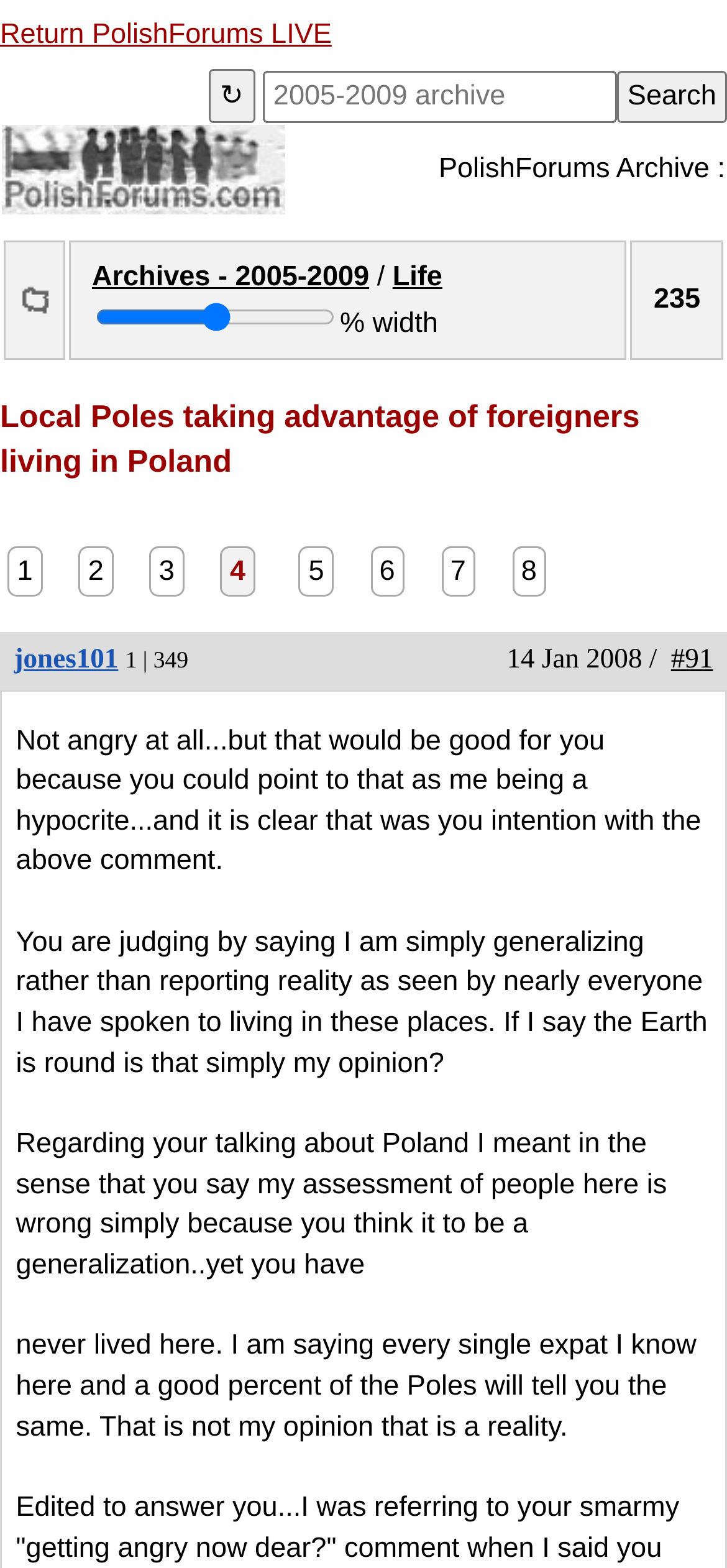Identify the bounding box coordinates for the region to click in order to carry out this instruction: "View thread by jones101". Provide the coordinates using four float numbers between 0 and 1, formatted as [left, top, right, bottom].

[0.019, 0.412, 0.163, 0.431]